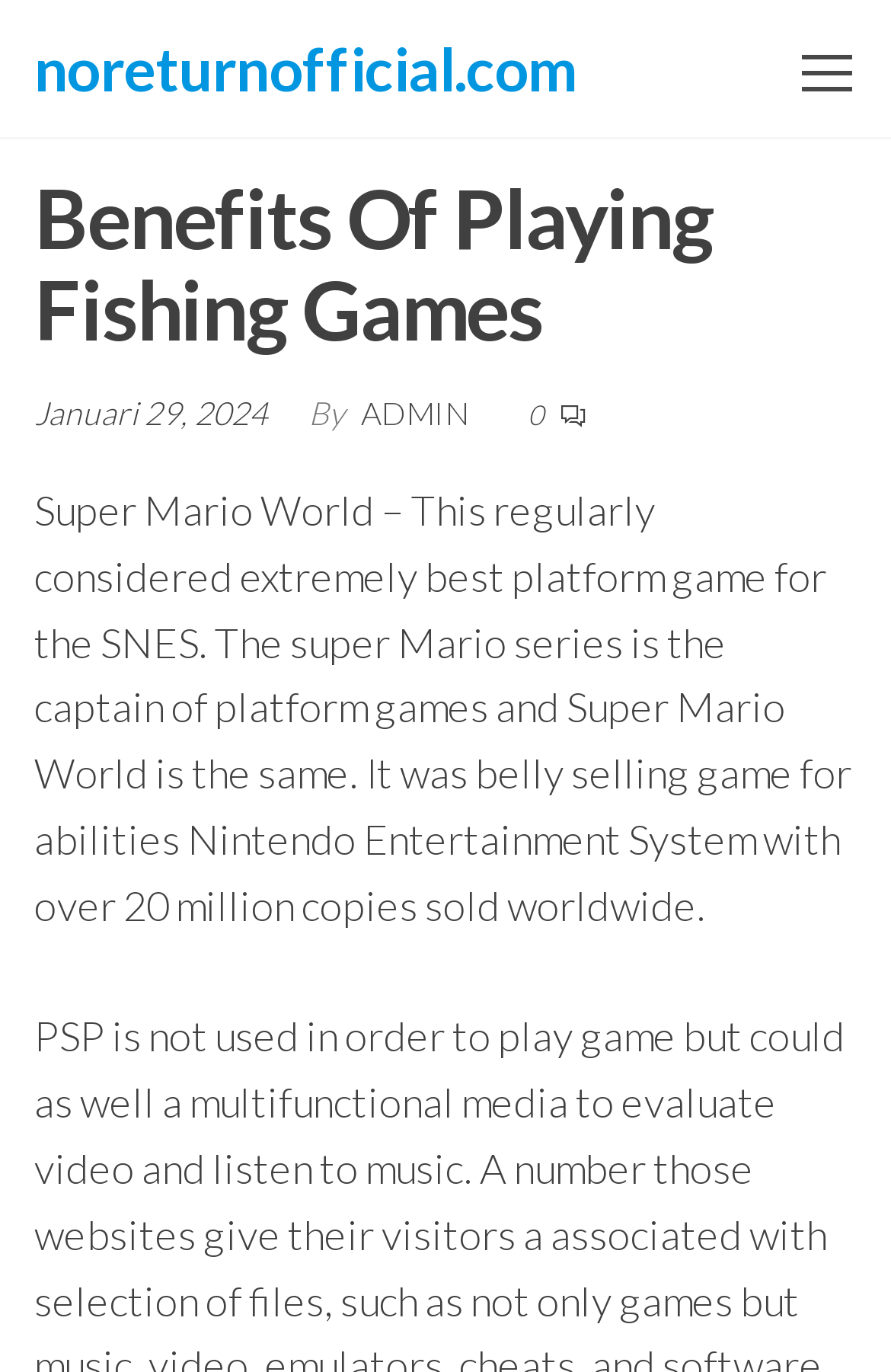Identify and extract the main heading of the webpage.

Benefits Of Playing Fishing Games